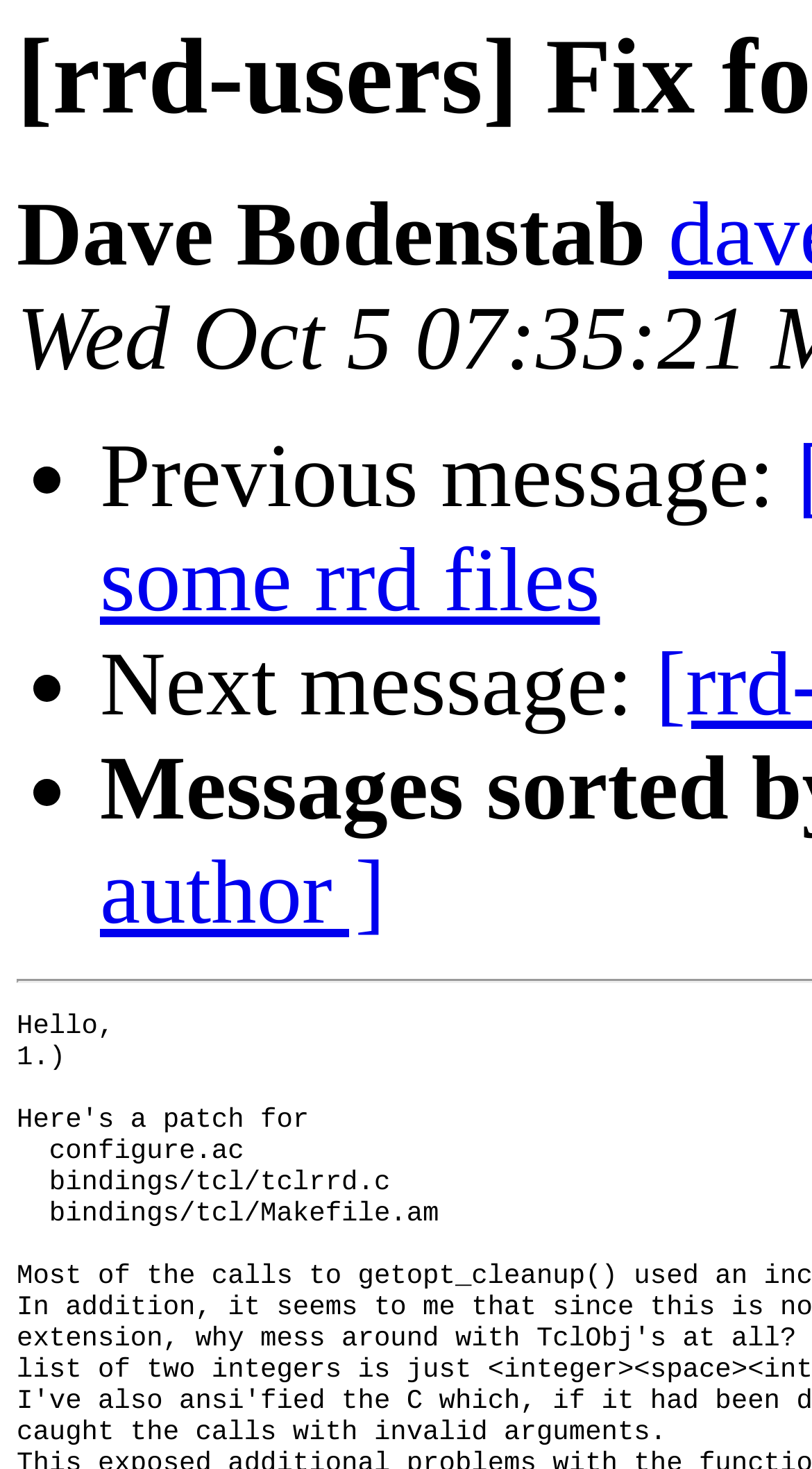Please locate and generate the primary heading on this webpage.

[rrd-users] Fix for Tcl binding